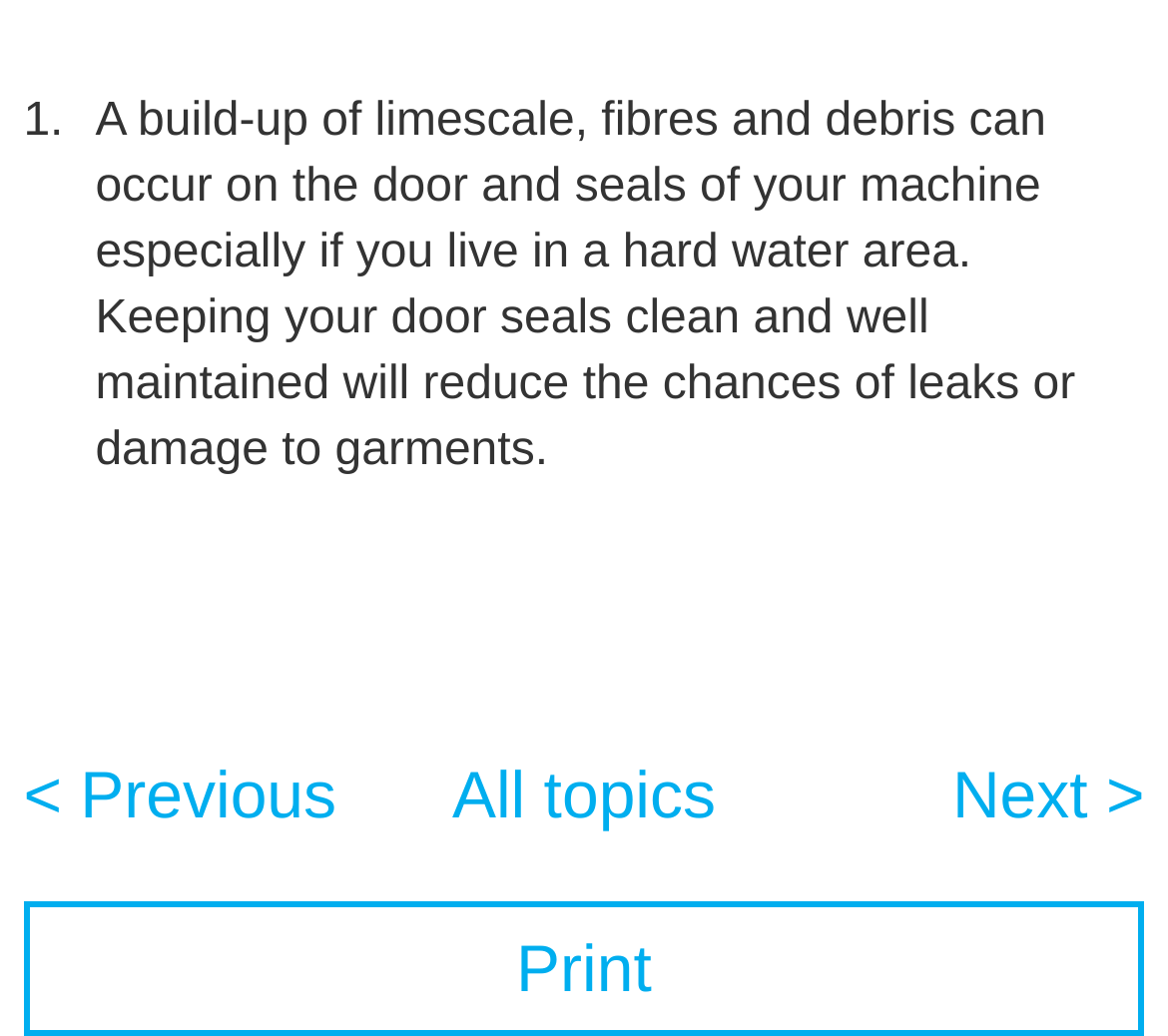Answer this question in one word or a short phrase: What is the purpose of keeping door seals clean?

Reduce leaks or damage